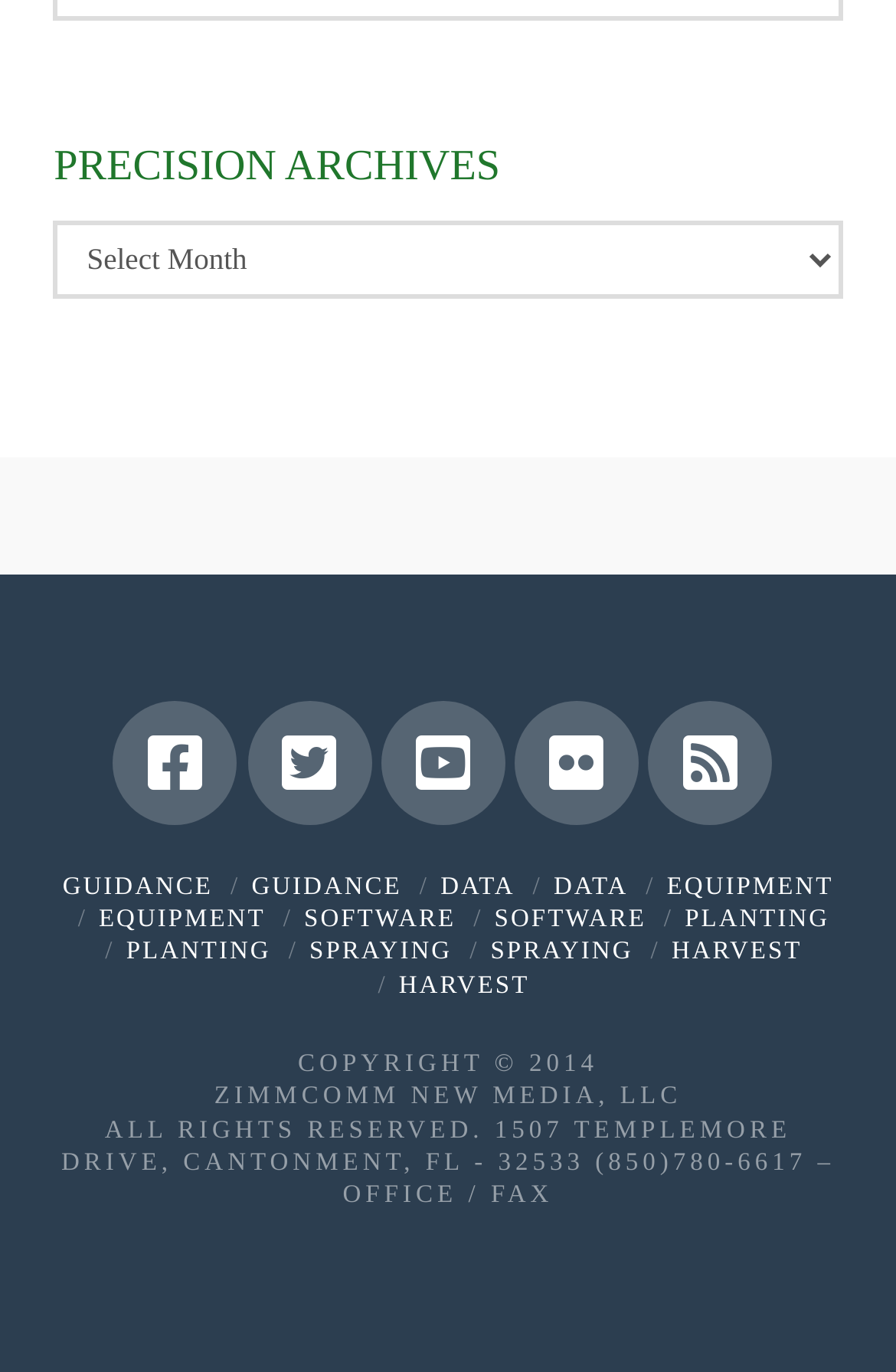Locate the bounding box coordinates of the area that needs to be clicked to fulfill the following instruction: "Click on GUIDANCE". The coordinates should be in the format of four float numbers between 0 and 1, namely [left, top, right, bottom].

[0.07, 0.636, 0.238, 0.656]